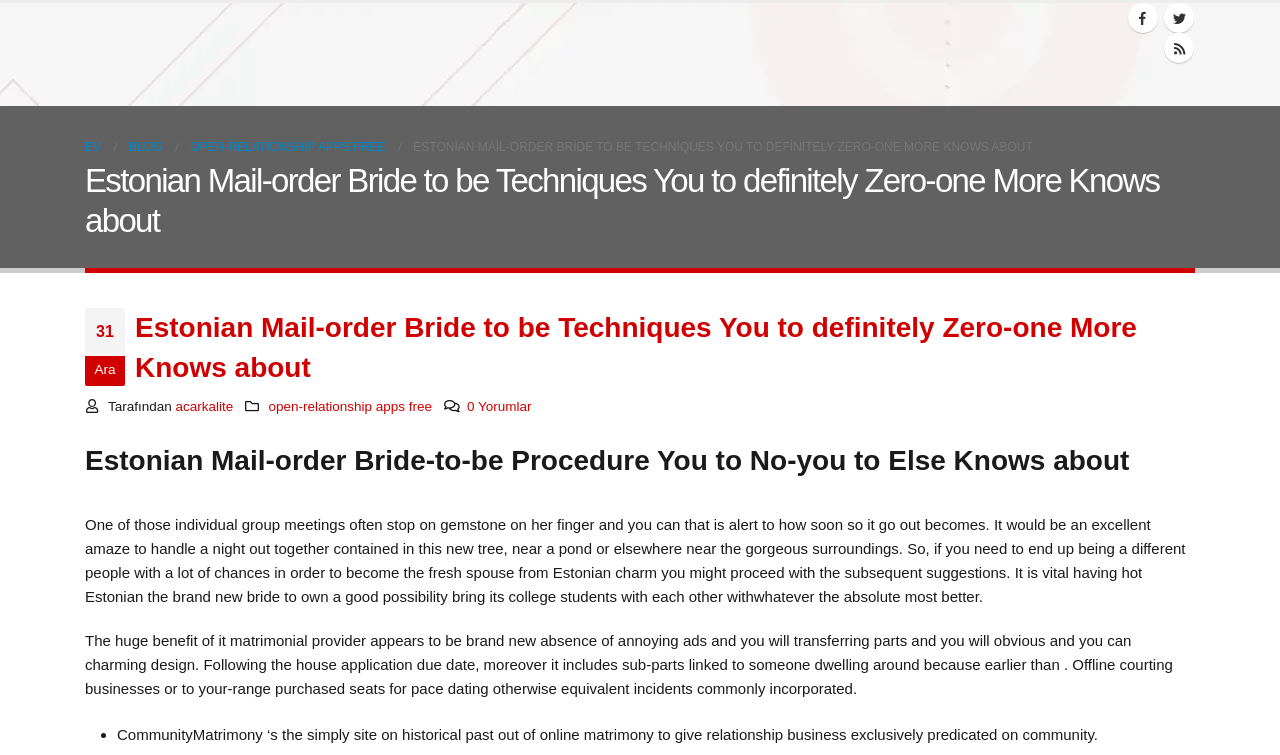Please identify the bounding box coordinates of the element's region that I should click in order to complete the following instruction: "Click on the 'Acar Kalite' link". The bounding box coordinates consist of four float numbers between 0 and 1, i.e., [left, top, right, bottom].

[0.066, 0.025, 0.348, 0.12]